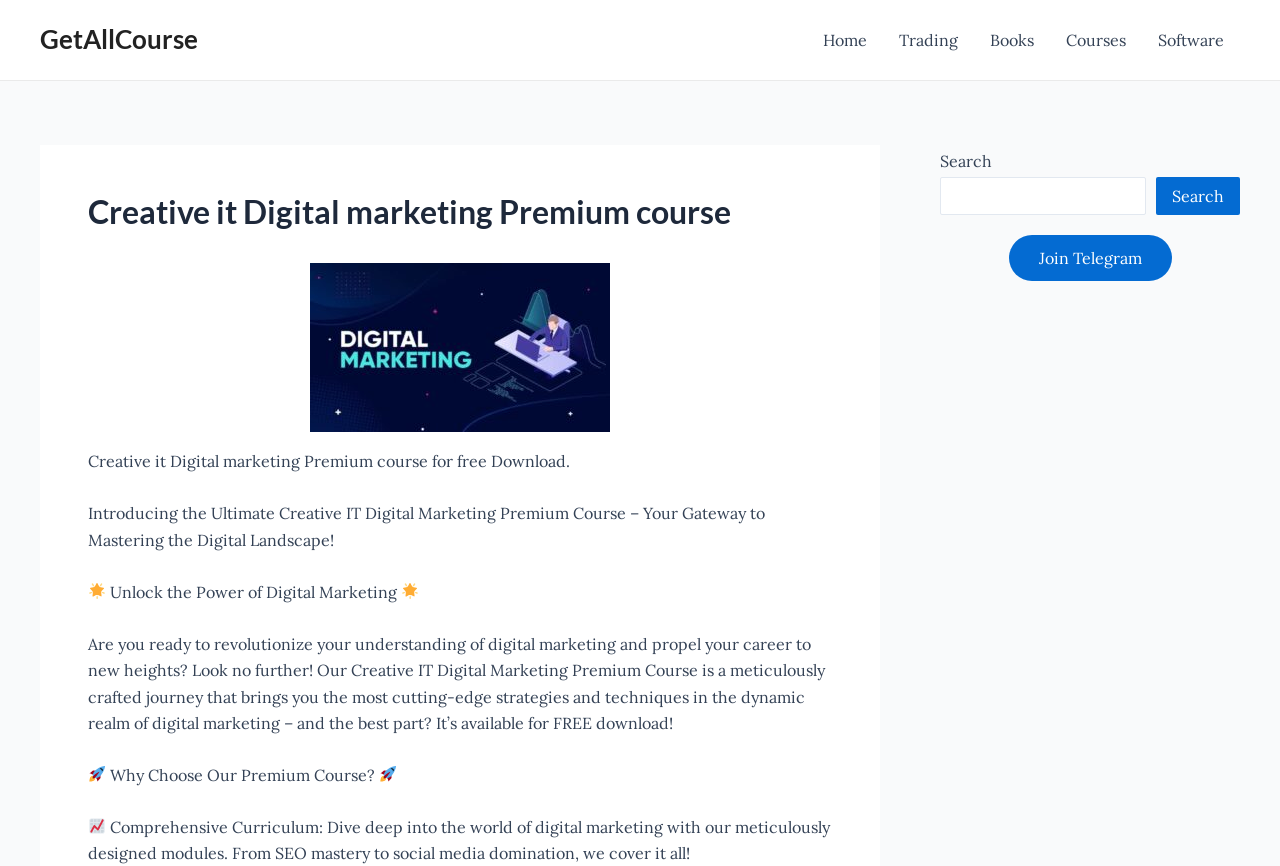Please locate the bounding box coordinates of the region I need to click to follow this instruction: "Join the Telegram group".

[0.788, 0.272, 0.915, 0.325]